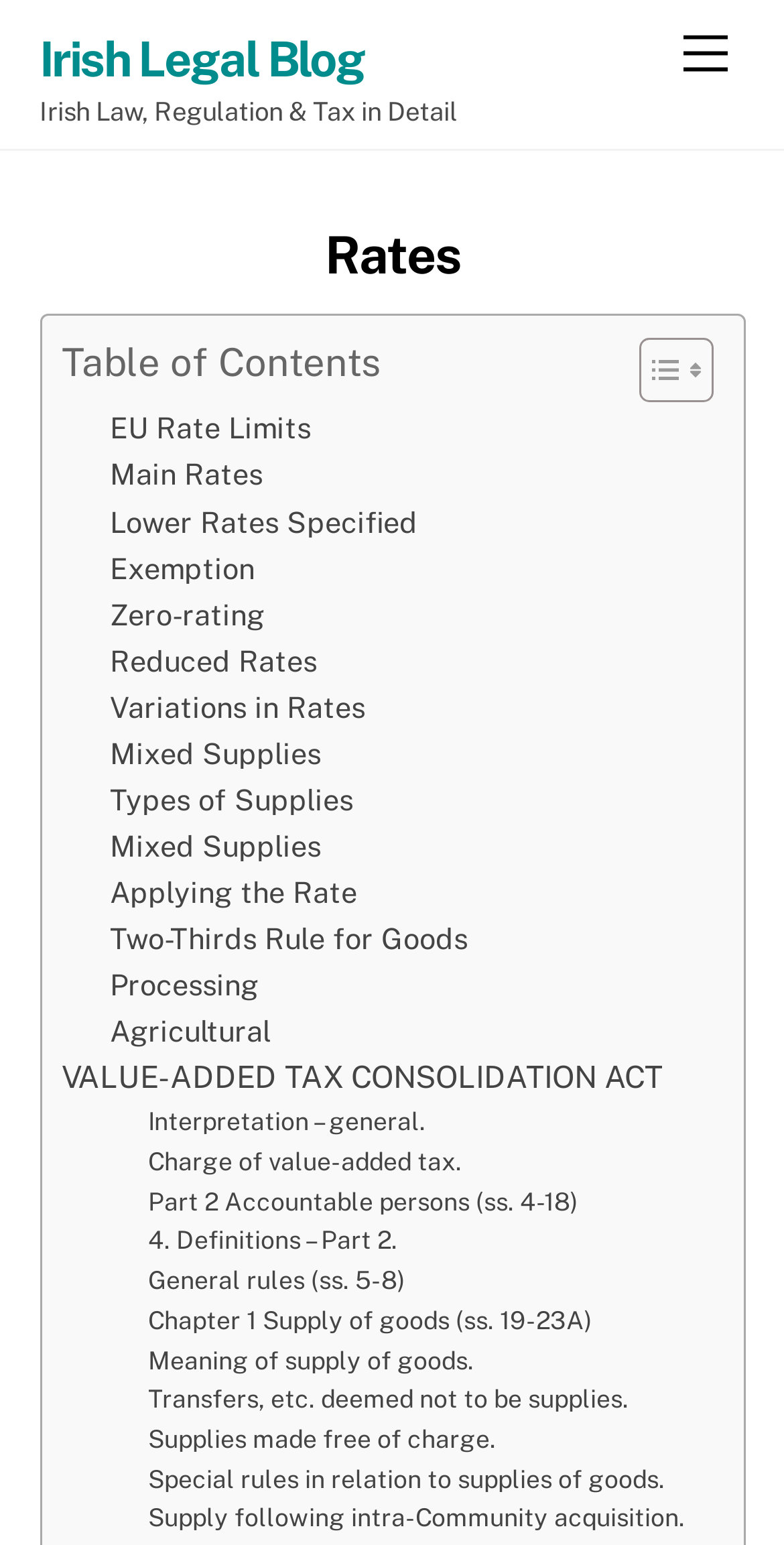Kindly determine the bounding box coordinates of the area that needs to be clicked to fulfill this instruction: "Go to the 'EU Rate Limits' page".

[0.14, 0.262, 0.396, 0.292]